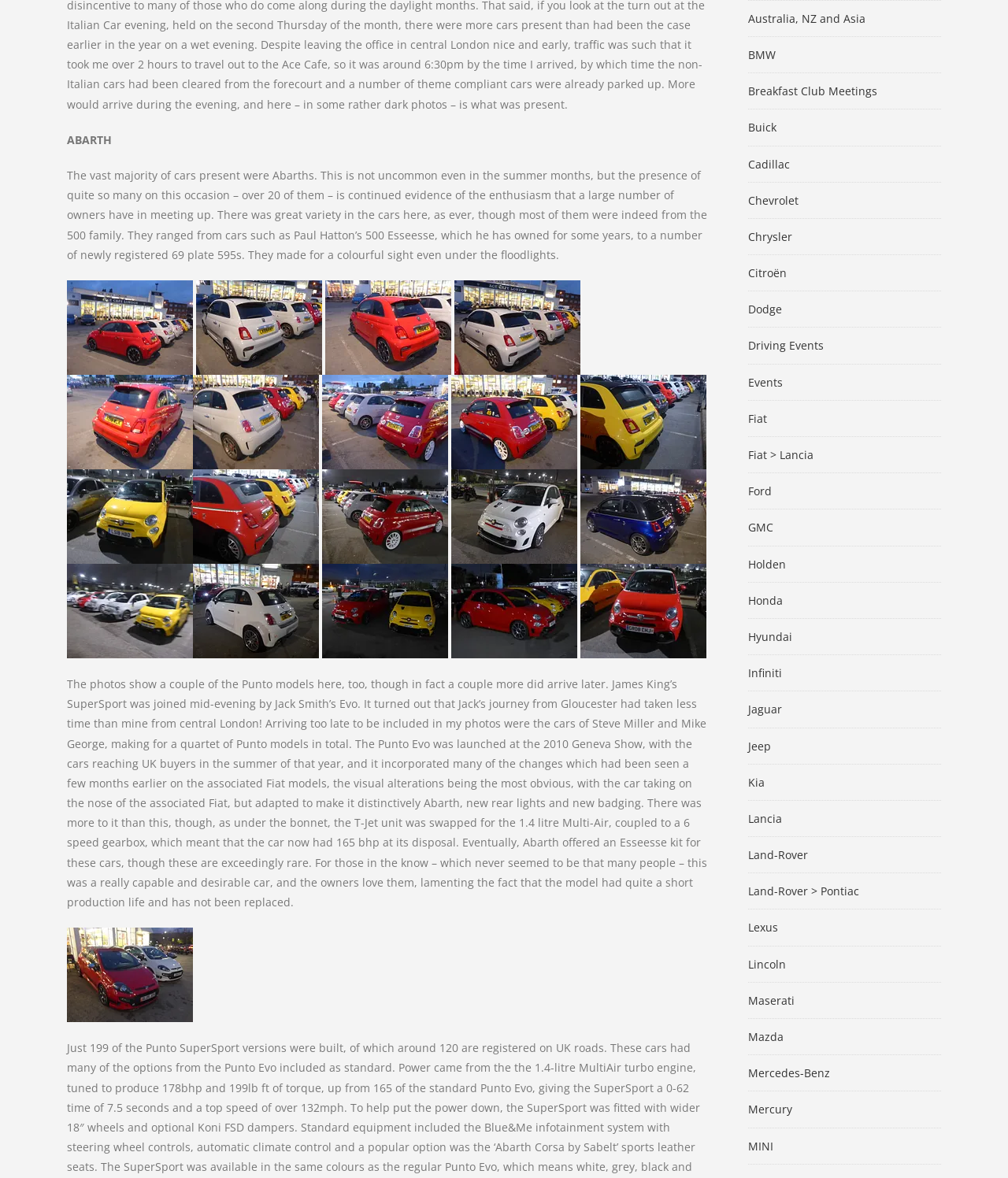Extract the bounding box coordinates for the HTML element that matches this description: "Mercedes-Benz". The coordinates should be four float numbers between 0 and 1, i.e., [left, top, right, bottom].

[0.742, 0.905, 0.823, 0.917]